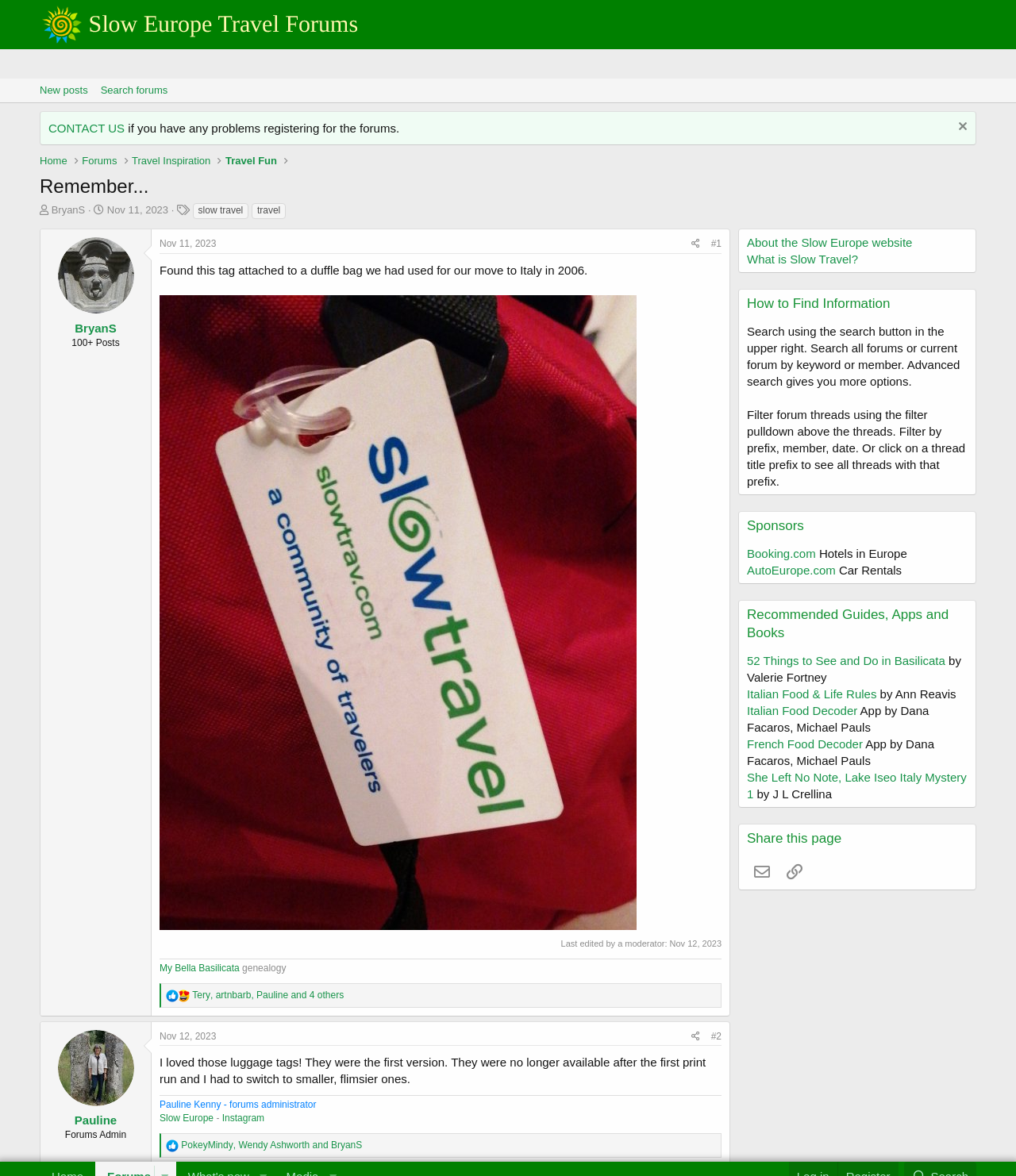How many posts does Christian have?
Look at the image and respond to the question as thoroughly as possible.

I found the answer by looking at the fourth article element, which contains a heading element with the text 'Christian' and another heading element with the text '100+ Posts'. This suggests that Christian has more than 100 posts.